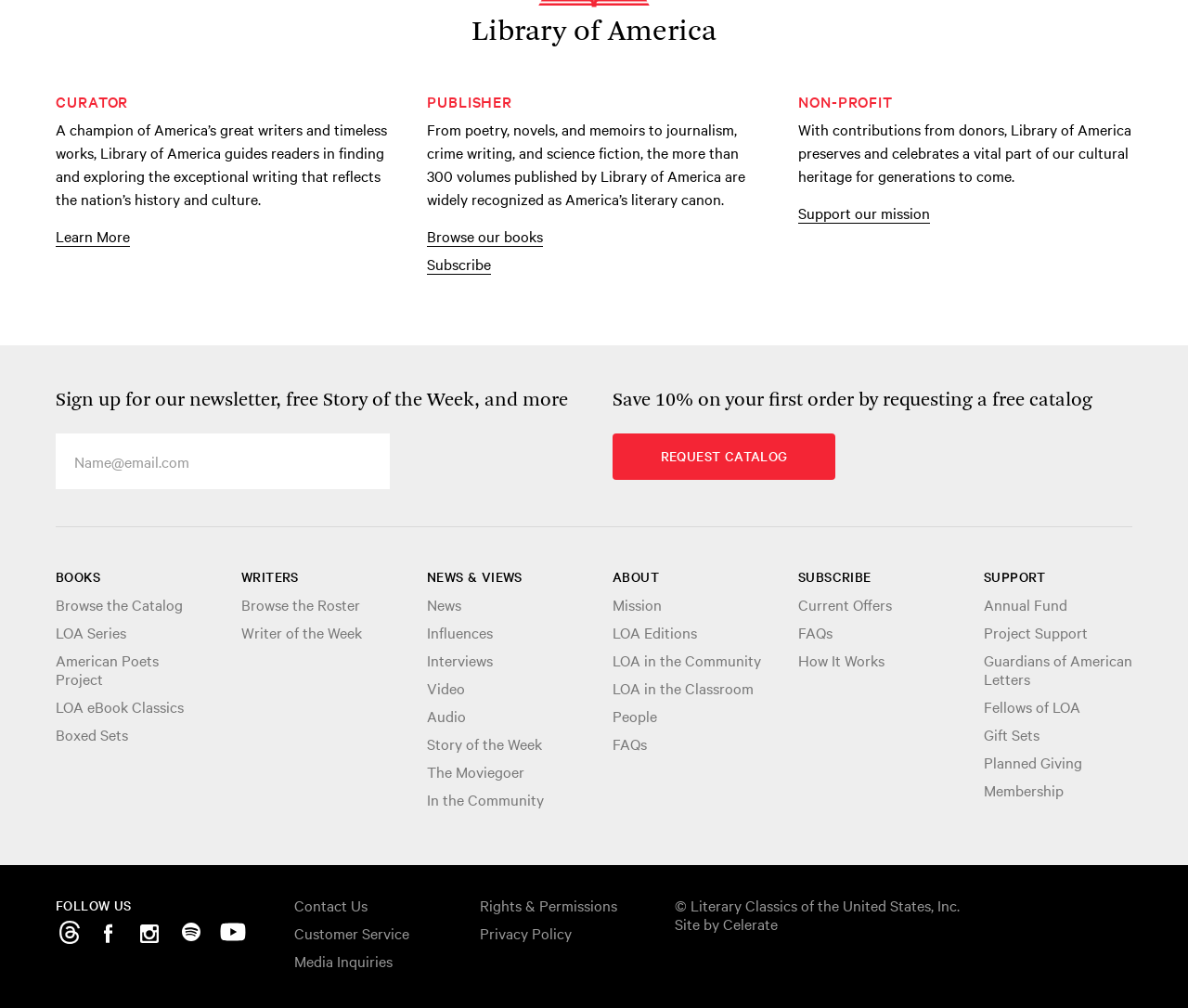Locate the bounding box coordinates of the element you need to click to accomplish the task described by this instruction: "Request a free catalog".

[0.516, 0.43, 0.703, 0.476]